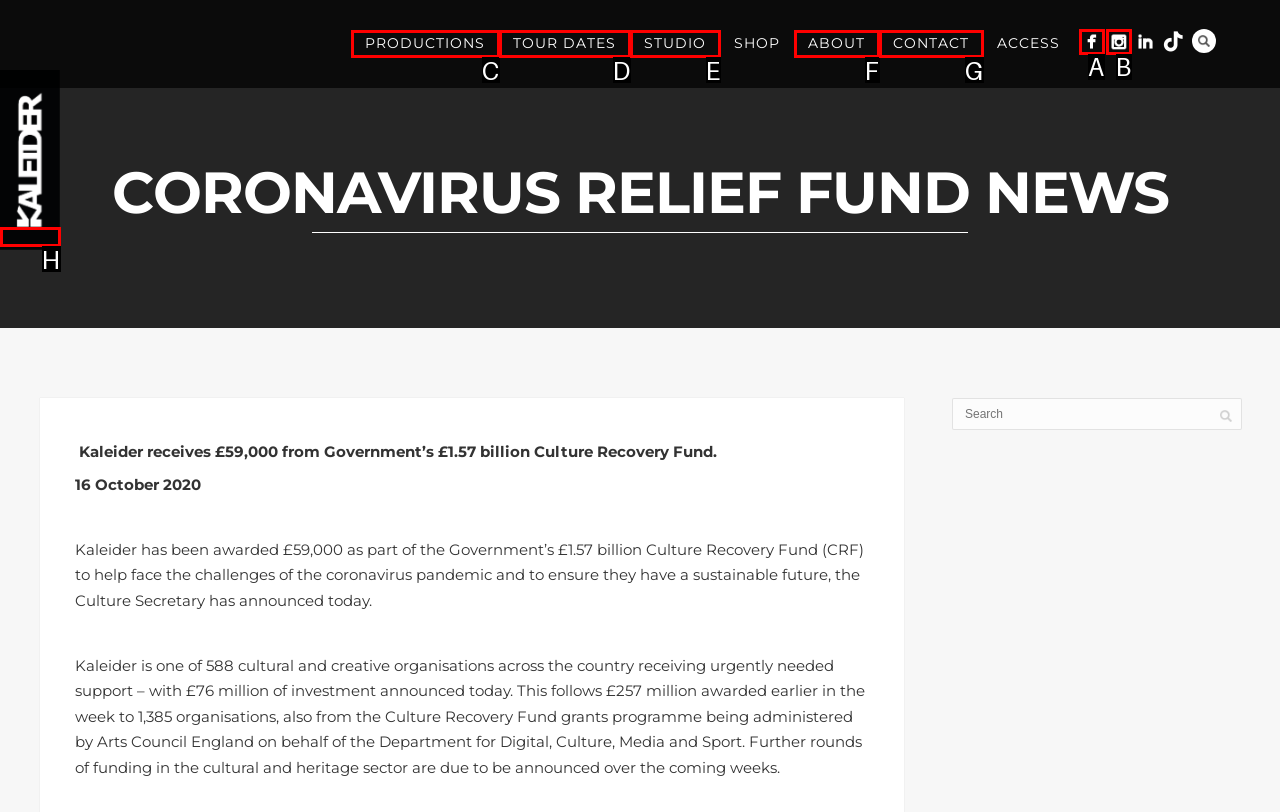Determine the correct UI element to click for this instruction: Click on Kaleider. Respond with the letter of the chosen element.

H